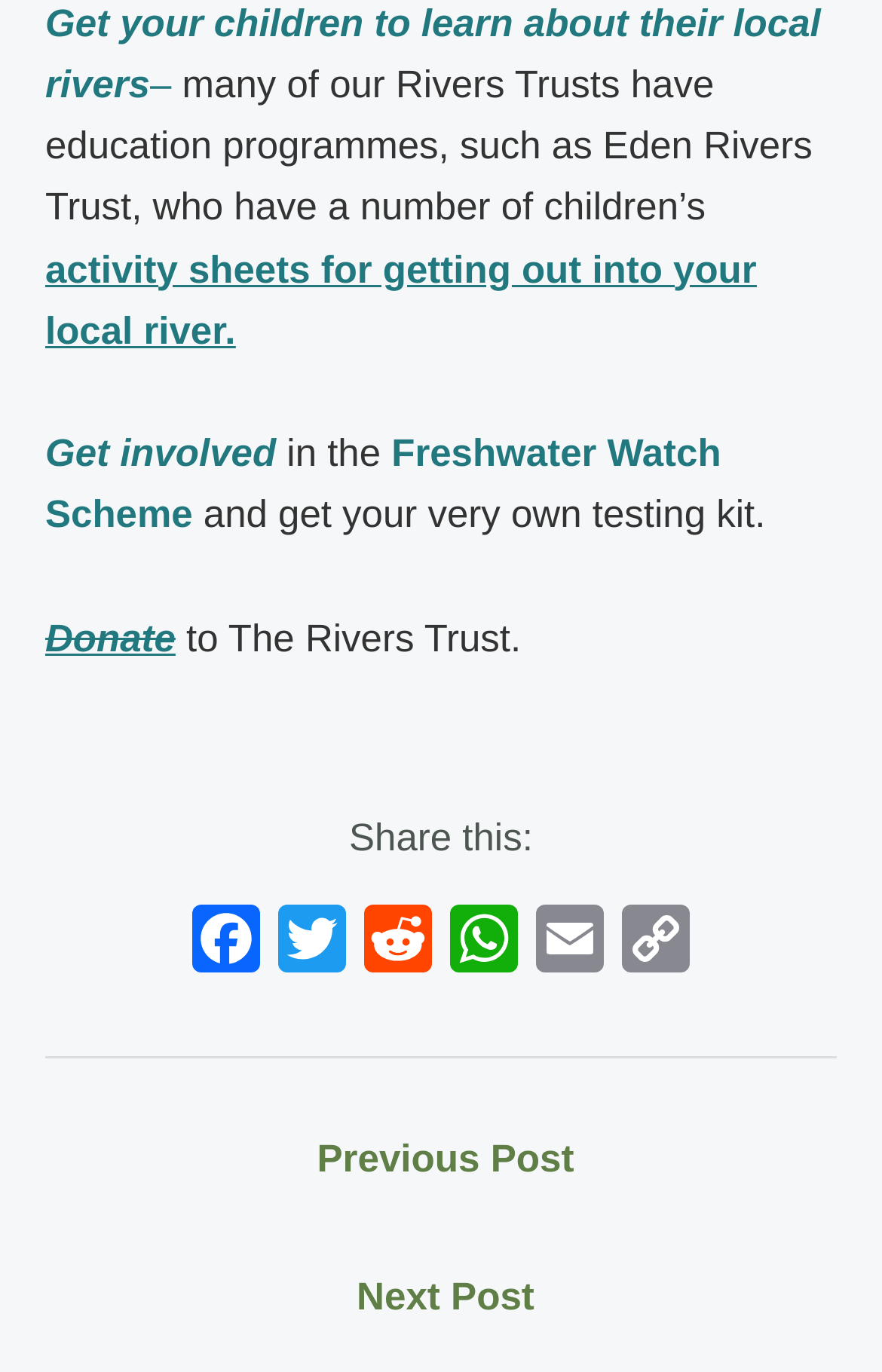Identify the bounding box coordinates of the HTML element based on this description: "Donor-Advised Funds".

None